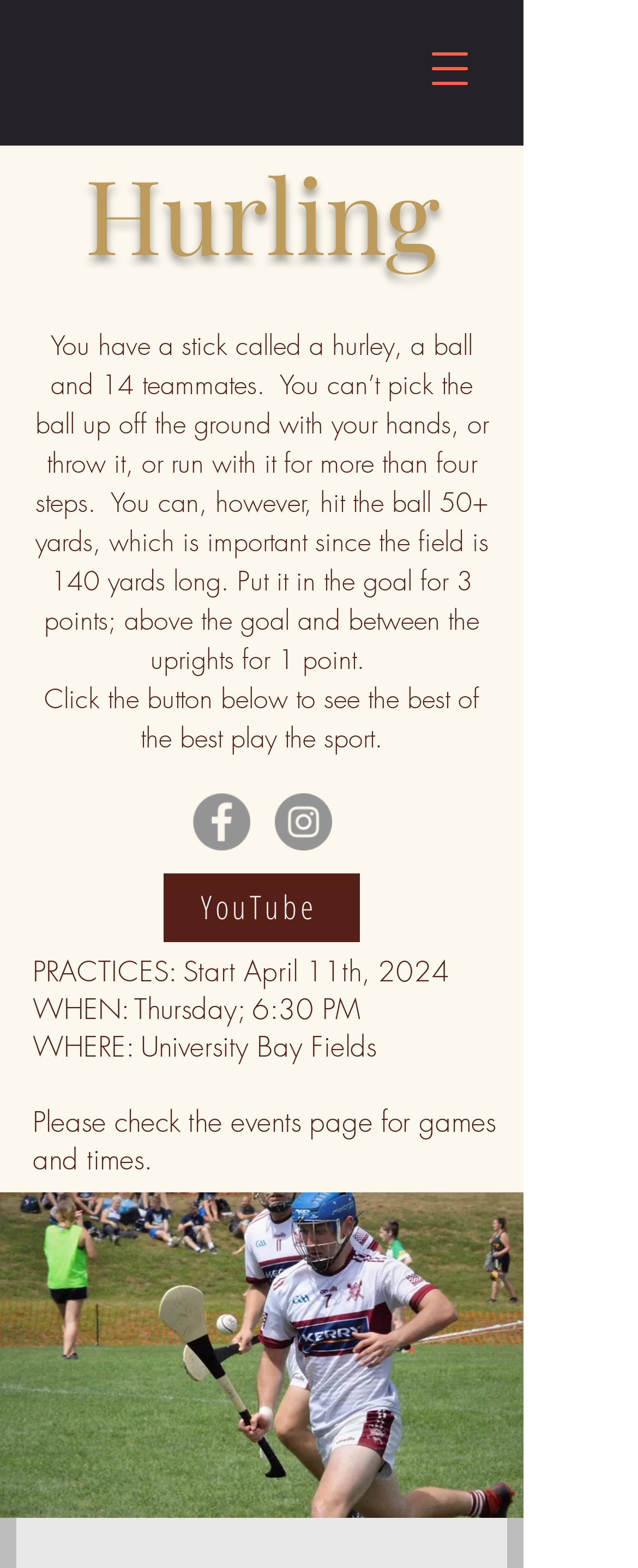Based on the image, please elaborate on the answer to the following question:
Where are the practices held?

The webpage mentions that practices are held at University Bay Fields, which is the location specified for the sport of hurling.